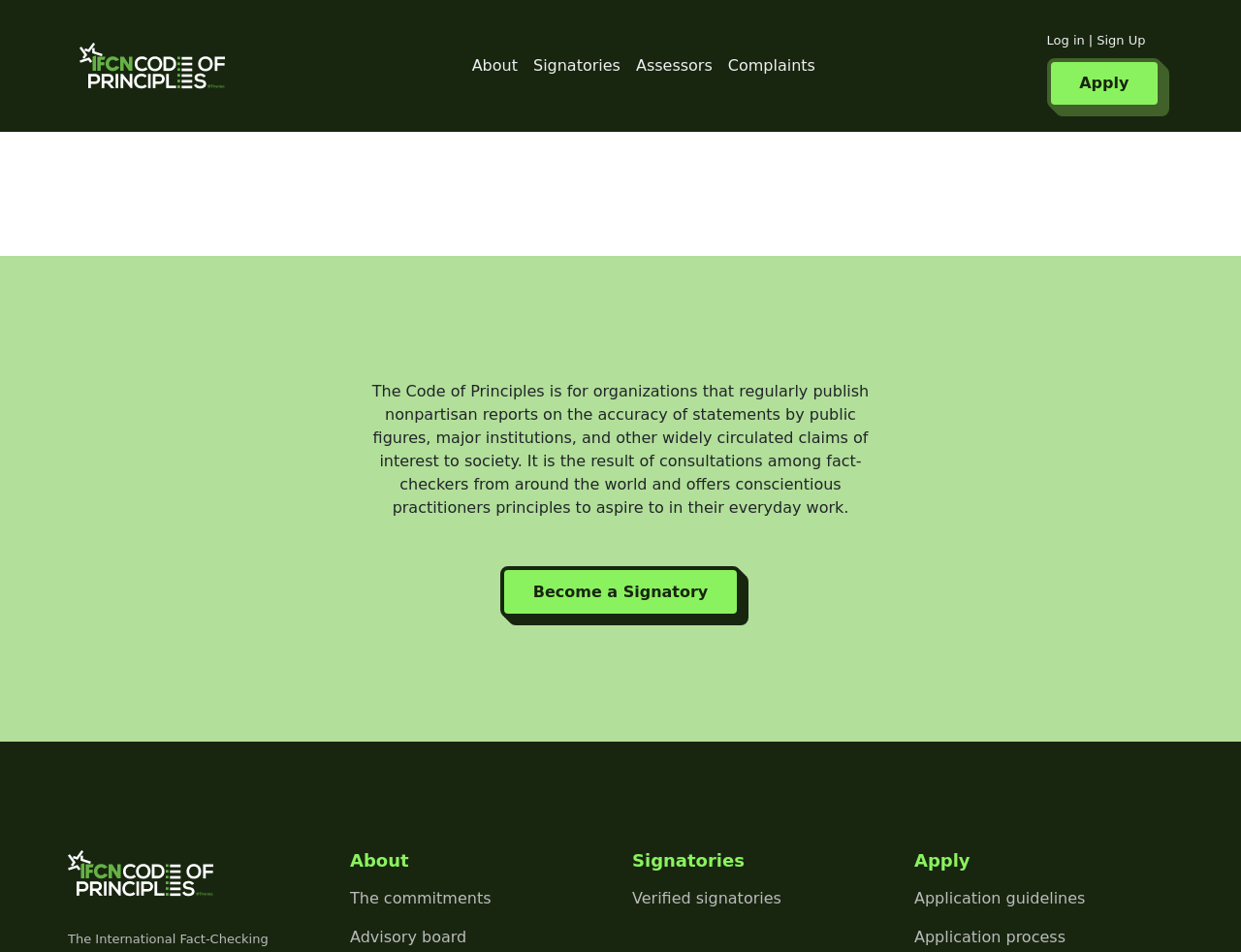Provide the bounding box coordinates of the section that needs to be clicked to accomplish the following instruction: "View the commitments."

[0.282, 0.931, 0.491, 0.956]